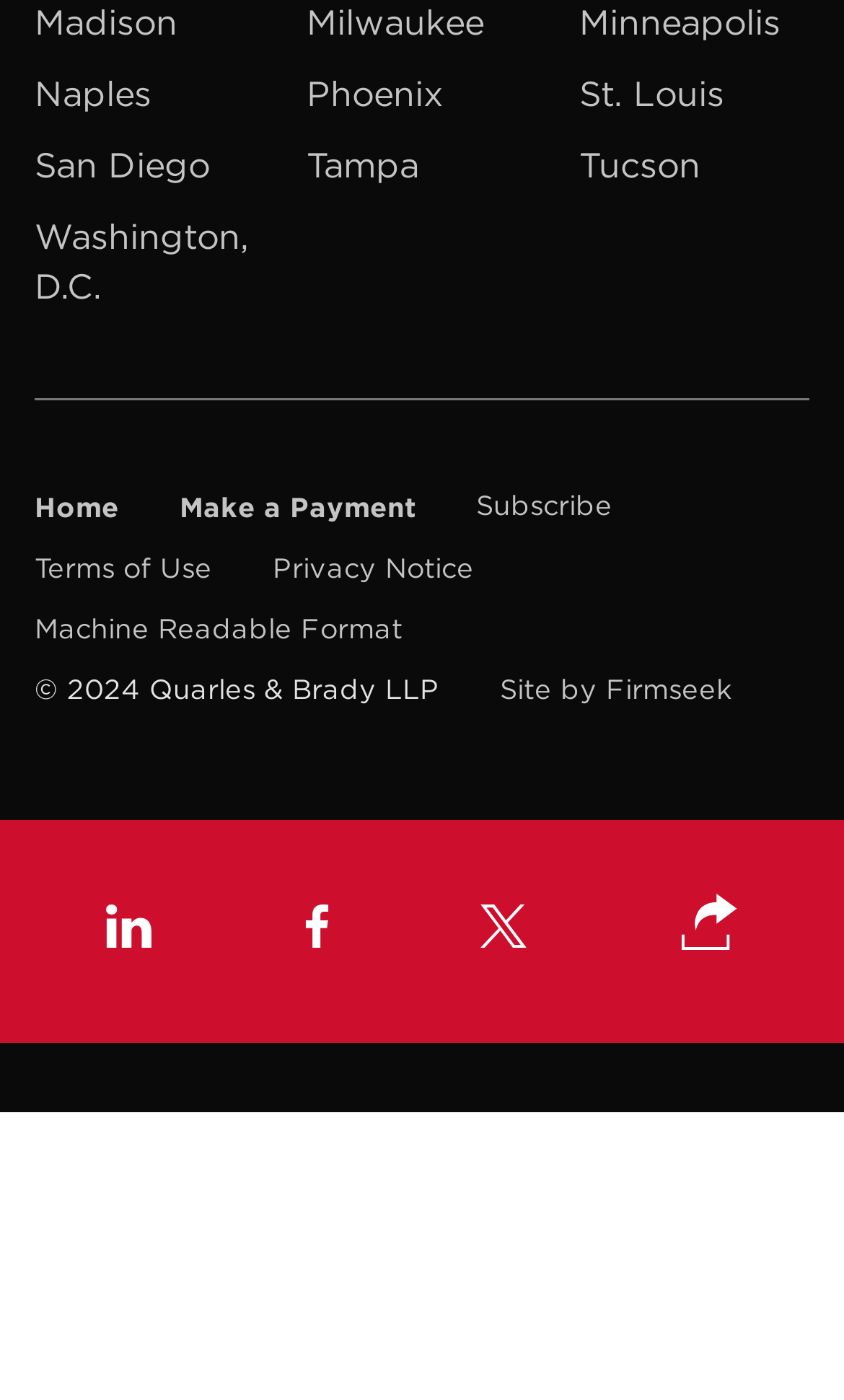What is the copyright year mentioned on the webpage? Analyze the screenshot and reply with just one word or a short phrase.

2024